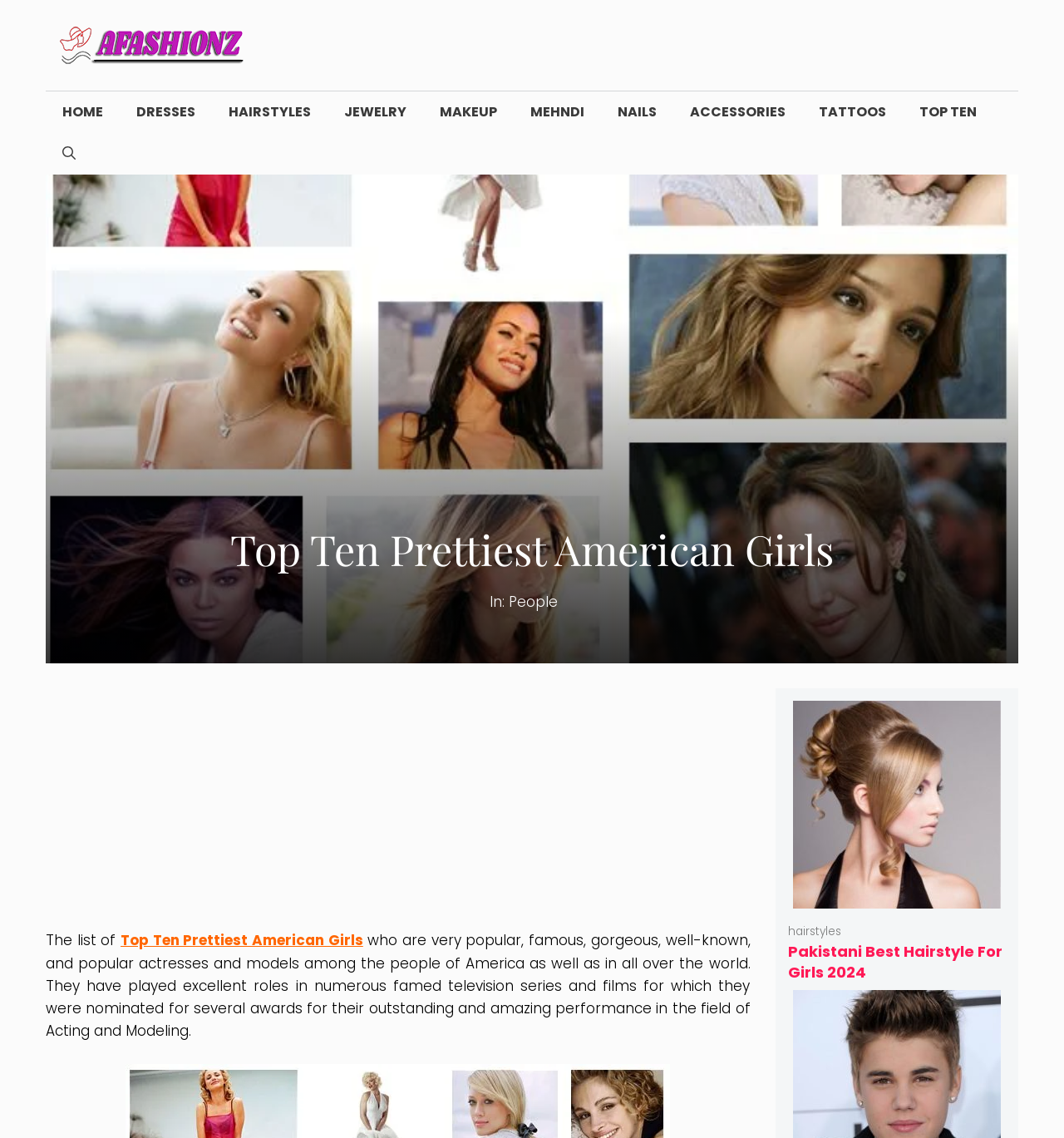Find the bounding box coordinates for the area that must be clicked to perform this action: "Read the article about 'Pakistani Best Hairstyle For Girls 2024'".

[0.74, 0.616, 0.945, 0.864]